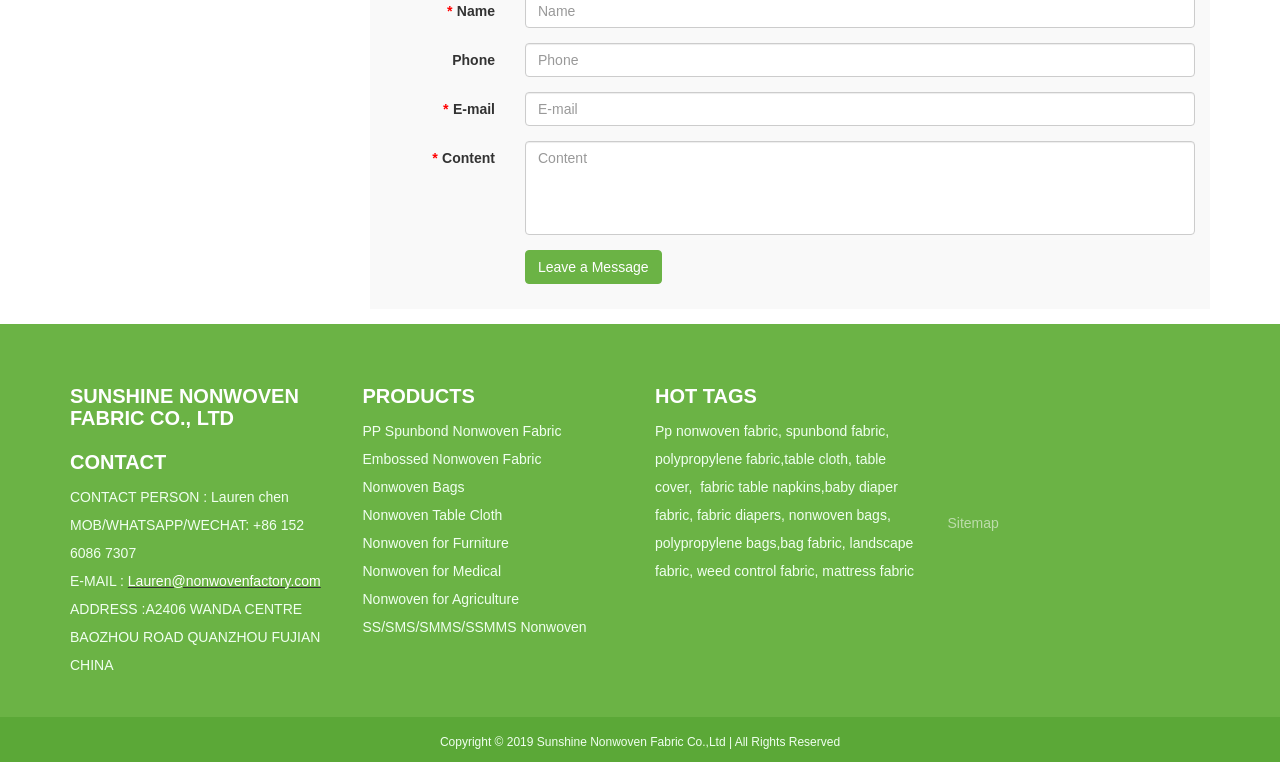Please identify the bounding box coordinates of the element I need to click to follow this instruction: "Enter phone number".

[0.41, 0.056, 0.934, 0.101]